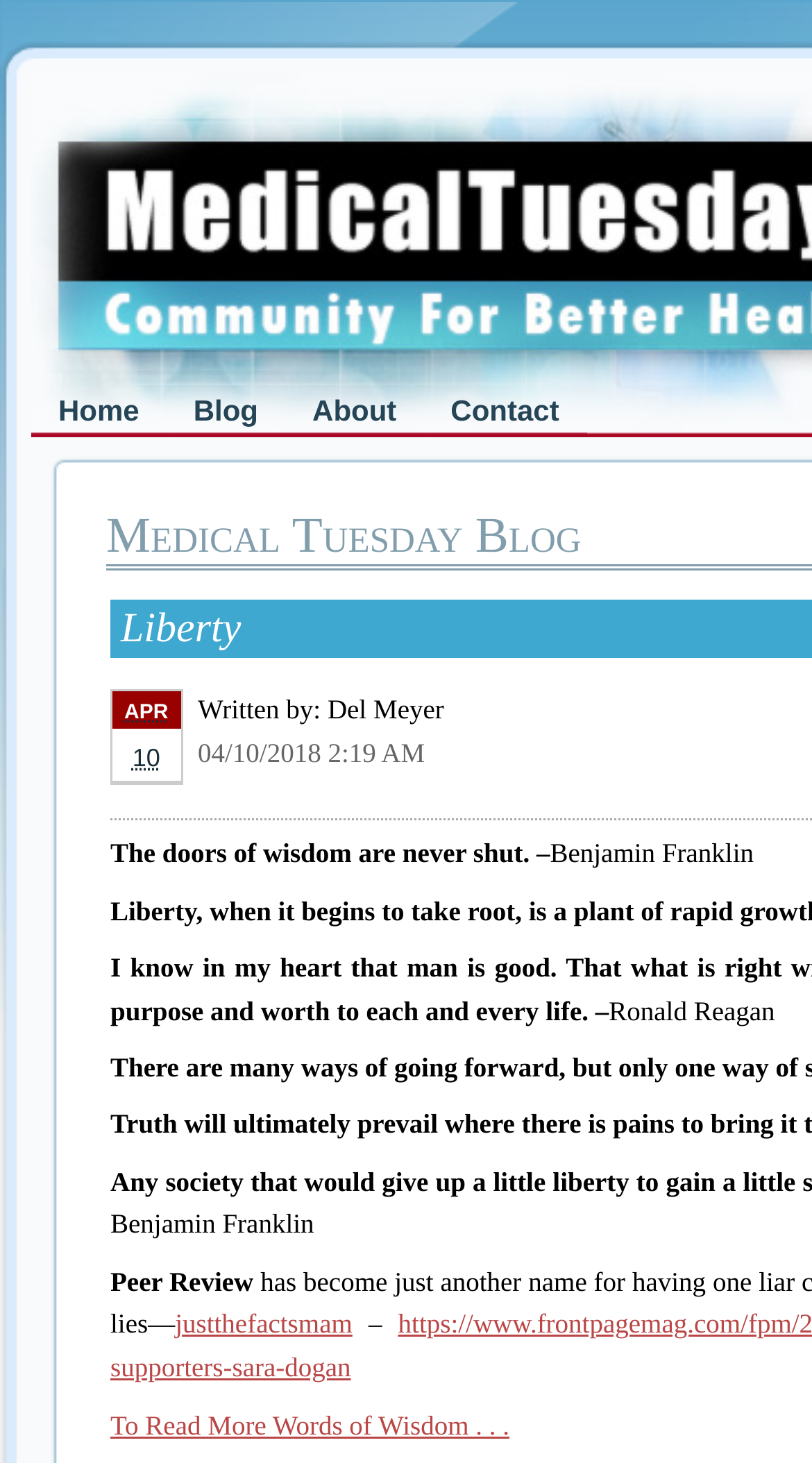Who is the author of the quote?
Please provide a single word or phrase based on the screenshot.

Benjamin Franklin